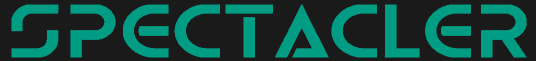Illustrate the image with a detailed caption.

The image features the logo of "Spectacler," designed in a modern and bold typographic style. The logo is prominently displayed in a teal color against a contrasting black background, emphasizing clarity and contemporary aesthetics. This identity represents the brand's focus on fashion-related content, aligning with its role in discussing the importance of clothing and style. "Spectacler" is likely a platform dedicated to exploring various aspects of fashion, technology, business, and lifestyle, aiming to engage its audience with trends and insights in these areas.